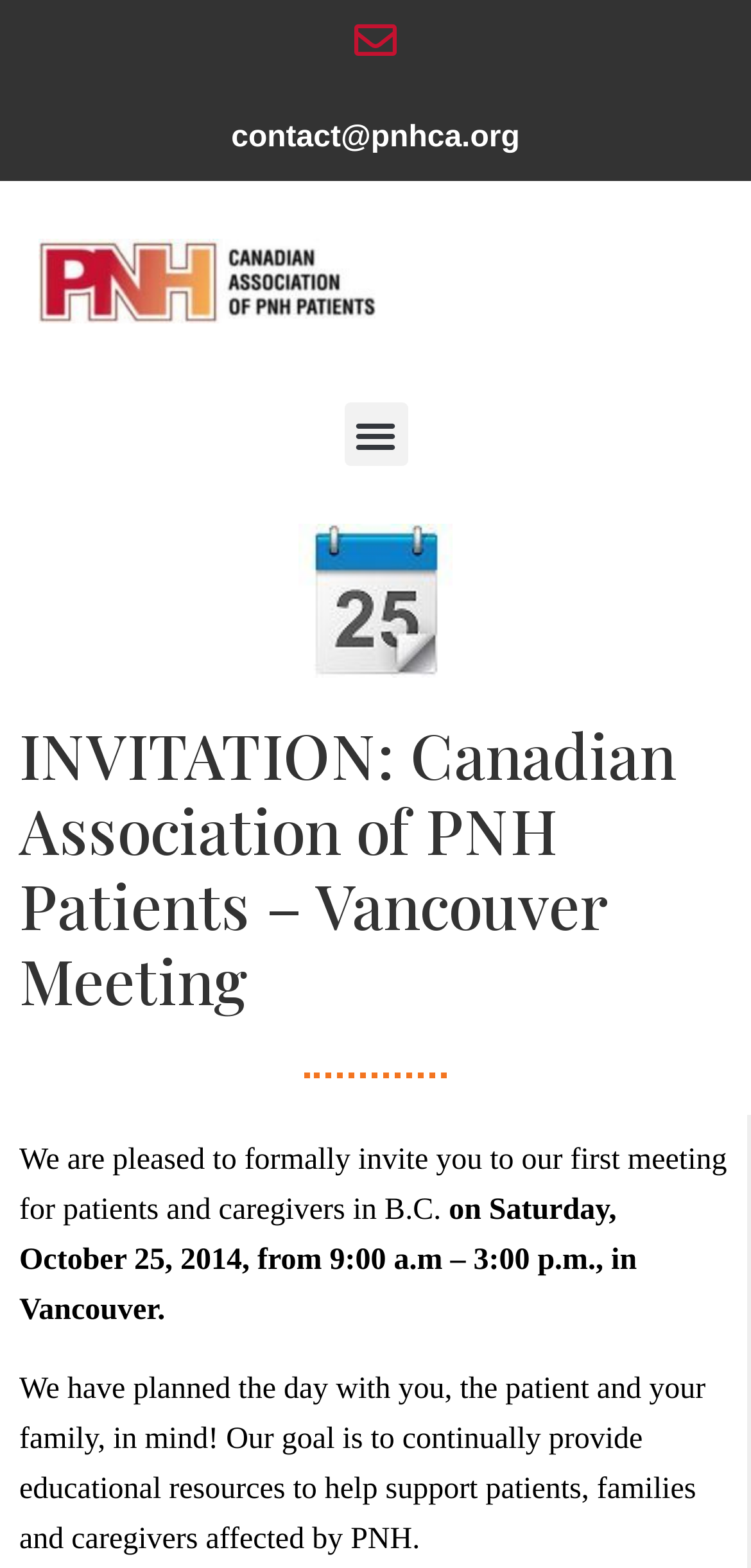What is the purpose of the meeting?
Using the image, respond with a single word or phrase.

Educational resources